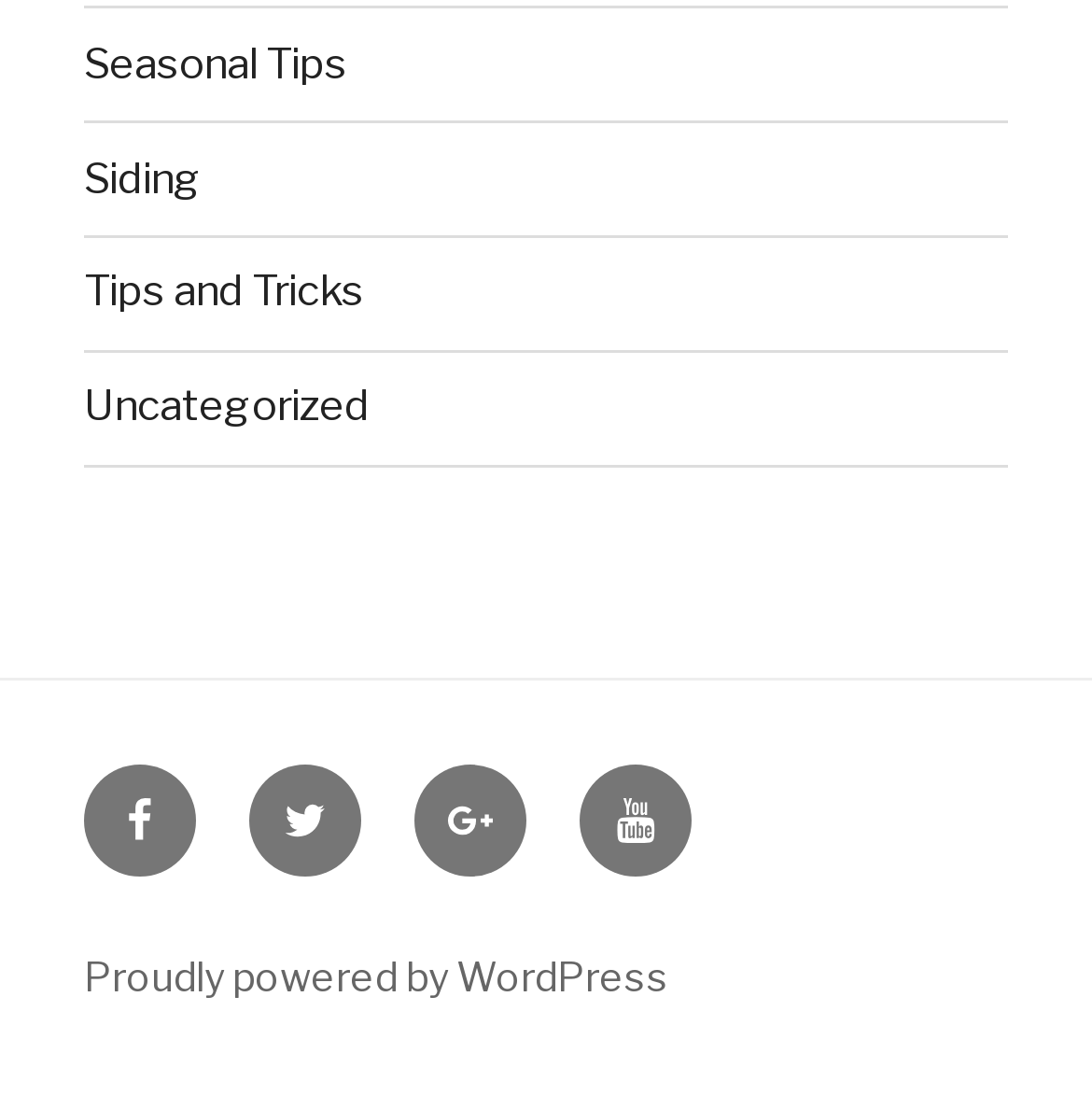What is the platform that powers this website?
Analyze the image and deliver a detailed answer to the question.

I found the text 'Proudly powered by WordPress' at the bottom of the webpage, which indicates that the platform that powers this website is WordPress.